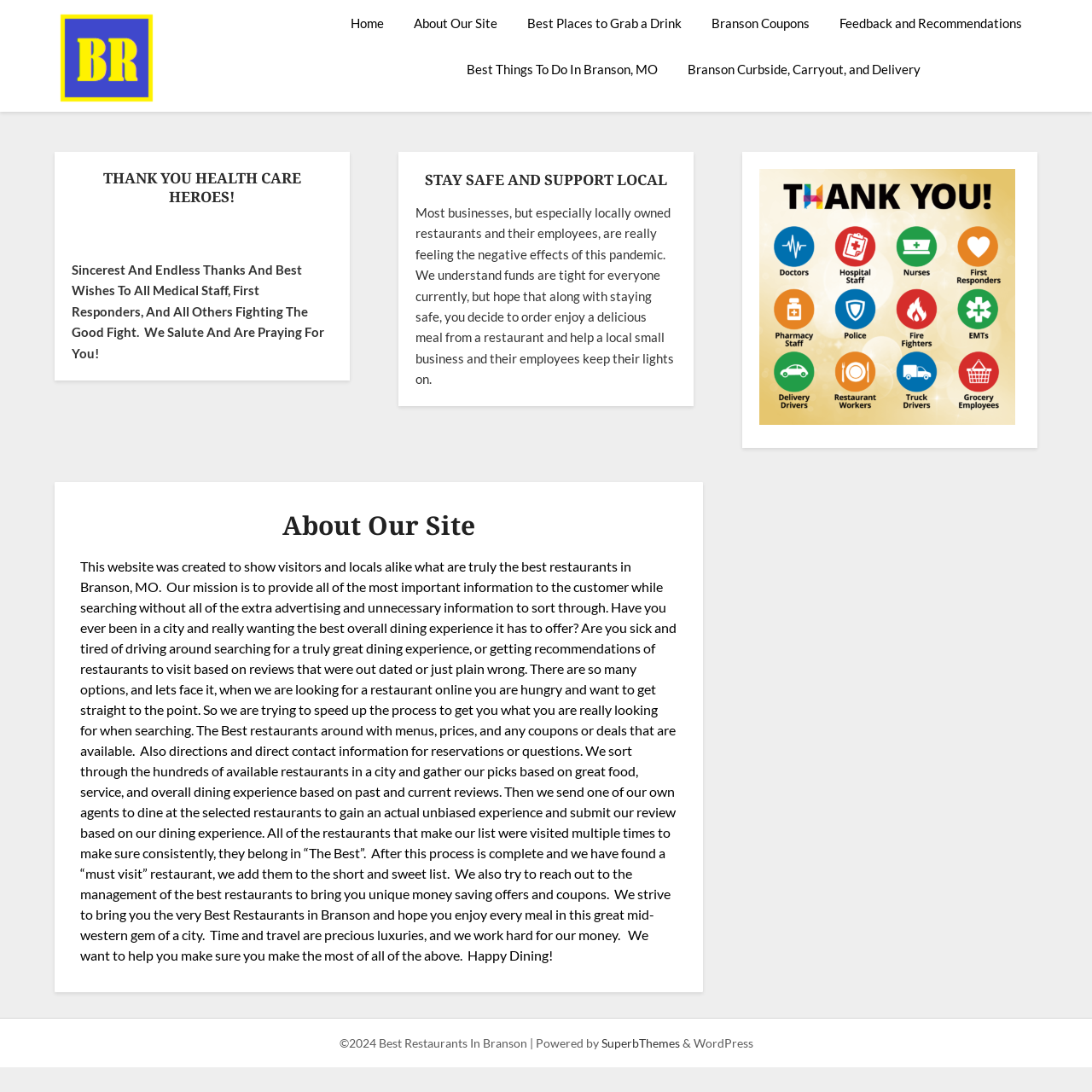Describe all the key features of the webpage in detail.

The webpage is about "Best Restaurants in Branson" and has a prominent link with the same title at the top left corner. Below this link, there is a horizontal navigation menu with seven links: "Home", "About Our Site", "Best Places to Grab a Drink", "Branson Coupons", "Feedback and Recommendations", "Best Things To Do In Branson, MO", and "Branson Curbside, Carryout, and Delivery".

On the left side of the page, there is a heading "THANK YOU HEALTH CARE HEROES!" followed by a message expressing gratitude to healthcare workers and first responders. Below this message, there is another heading "STAY SAFE AND SUPPORT LOCAL" with a paragraph encouraging visitors to support local businesses, especially restaurants, during the pandemic.

The main content of the page is an article about the website's mission, which is to provide visitors with the best dining experiences in Branson, MO. The article explains that the website aims to provide essential information to customers without unnecessary advertising and clutter. It also describes the process of selecting the best restaurants, which involves reviewing past and current reviews, sending agents to dine at the selected restaurants, and gathering menus, prices, coupons, and directions.

At the bottom of the page, there is a copyright notice "©2024 Best Restaurants In Branson" along with a mention of the website being powered by SuperbThemes and WordPress.